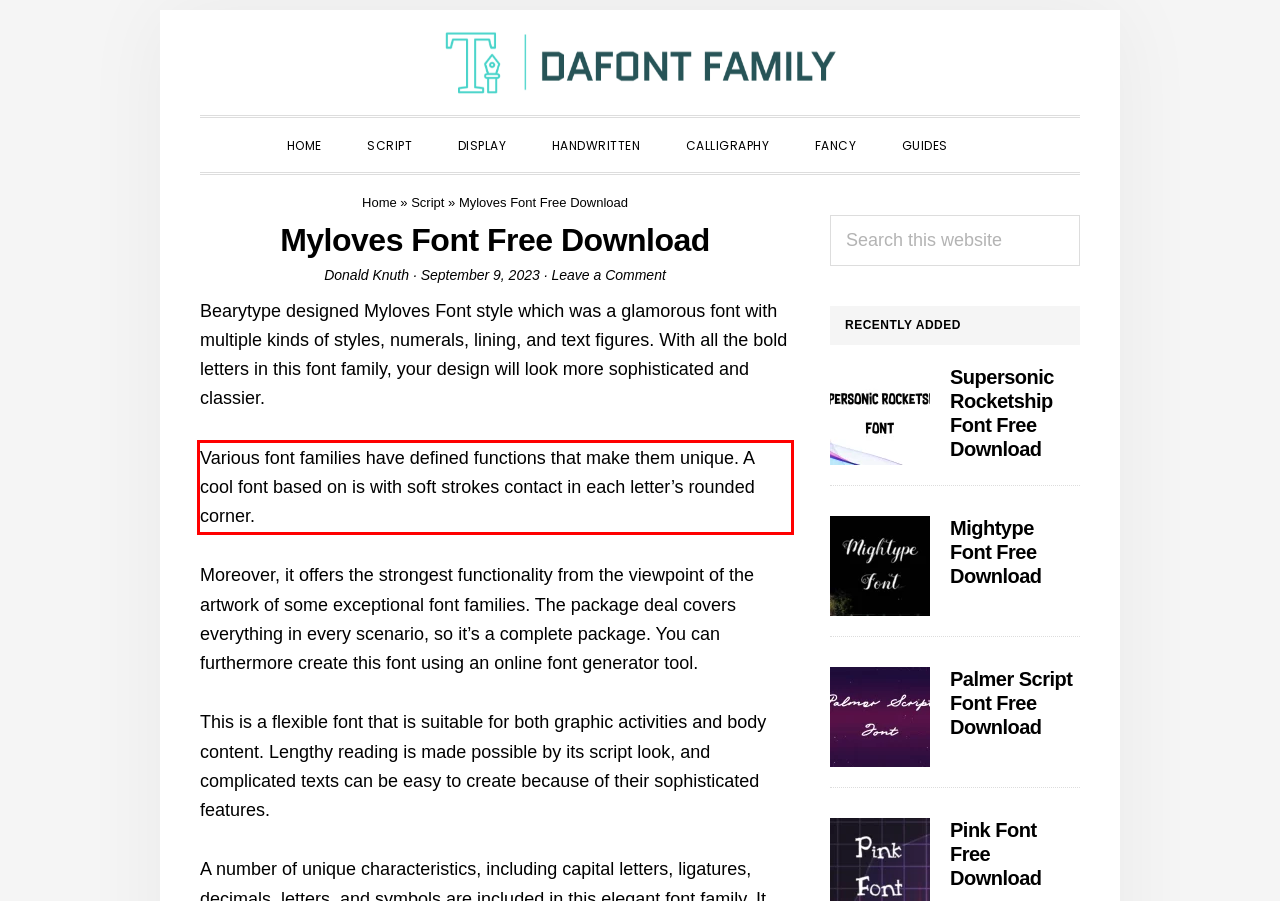In the screenshot of the webpage, find the red bounding box and perform OCR to obtain the text content restricted within this red bounding box.

Various font families have defined functions that make them unique. A cool font based on is with soft strokes contact in each letter’s rounded corner.